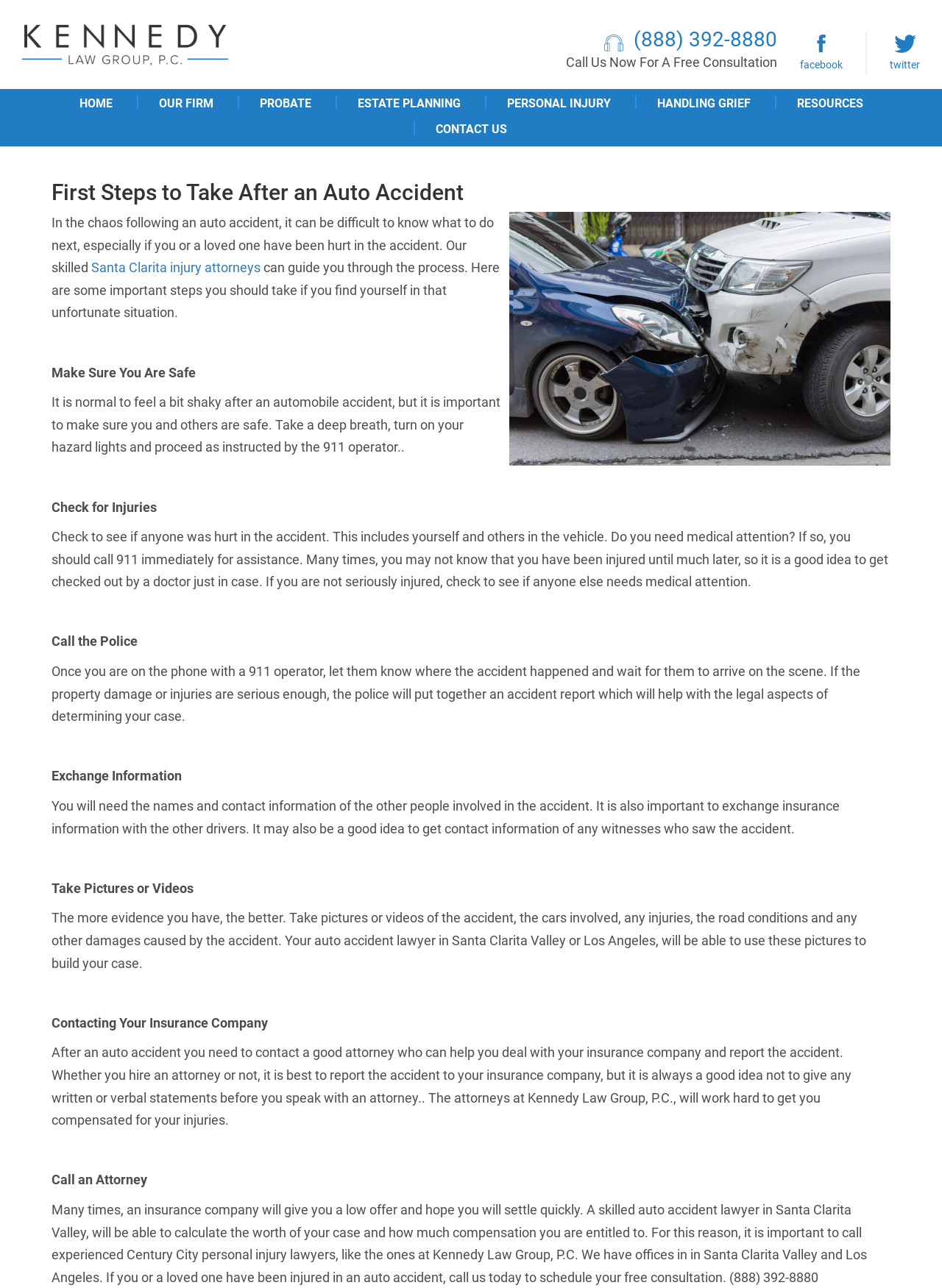Locate the coordinates of the bounding box for the clickable region that fulfills this instruction: "Call the phone number for a free consultation".

[0.635, 0.021, 0.825, 0.04]